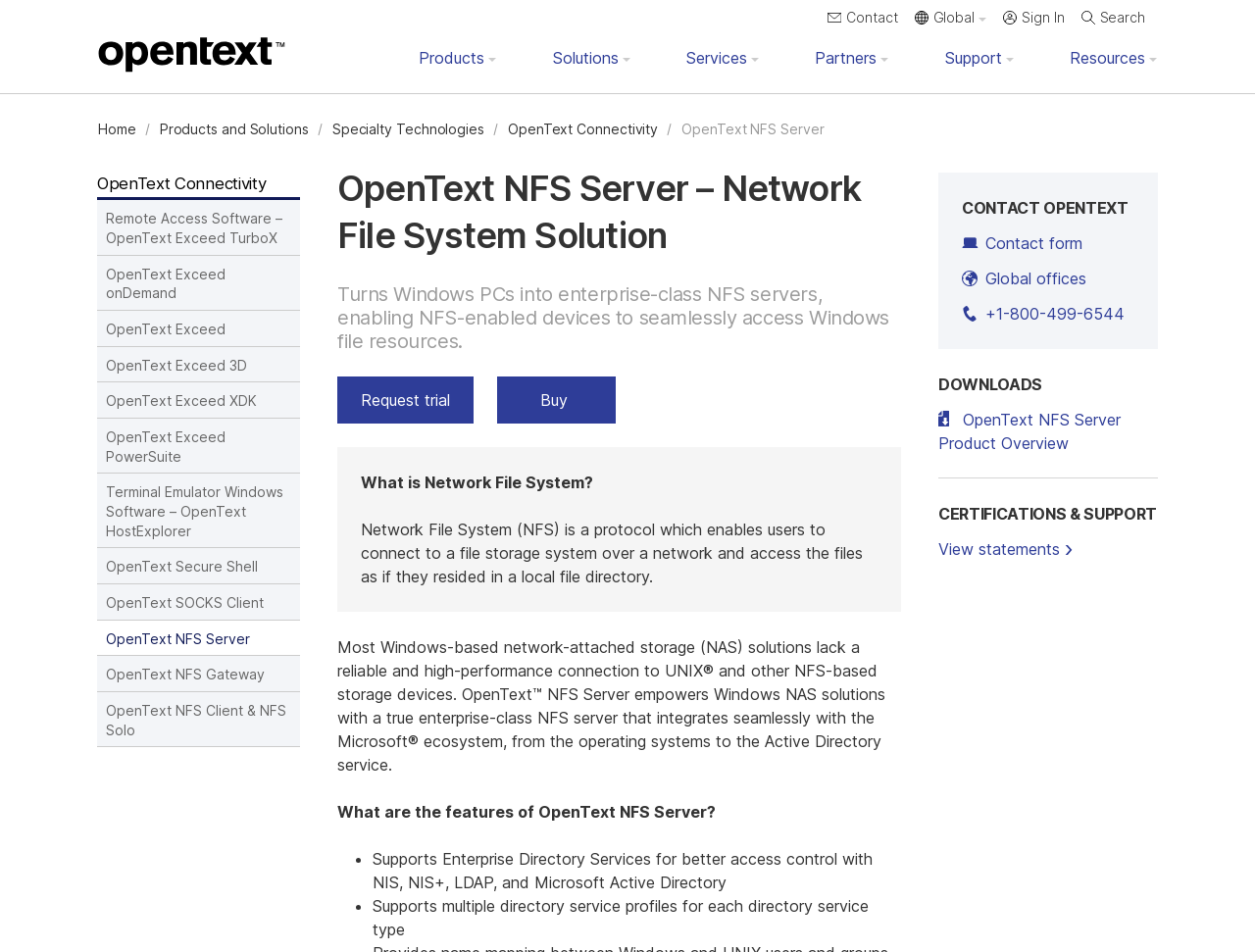Determine the bounding box coordinates of the clickable region to follow the instruction: "View the profile of JMI LILINOE BASSETT ASAM, DDS - PACIFIC DENTAL & IMPLANT SOLUTIONS".

None